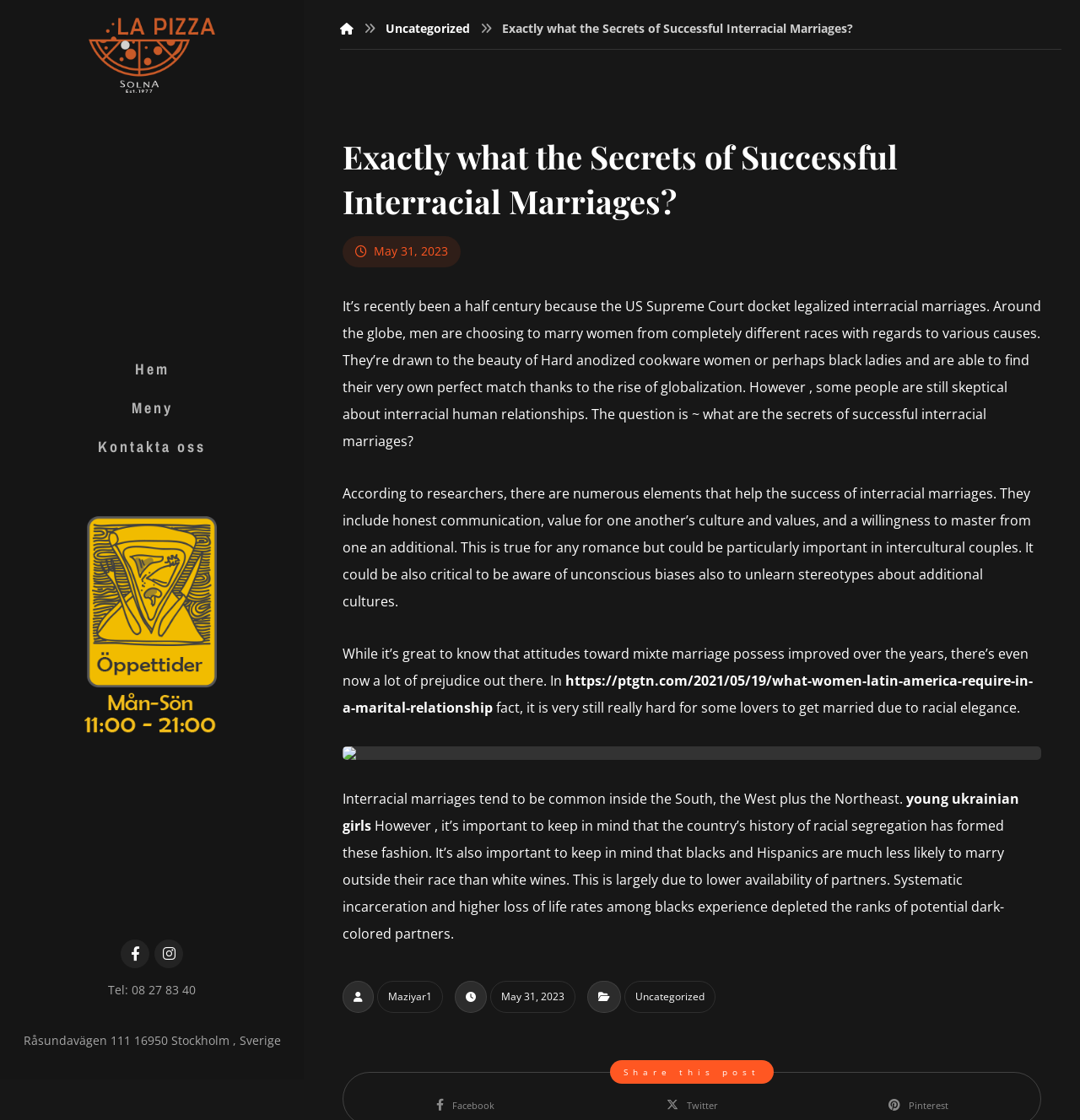Use one word or a short phrase to answer the question provided: 
What is the phone number of Lapizza Solna?

08 27 83 40